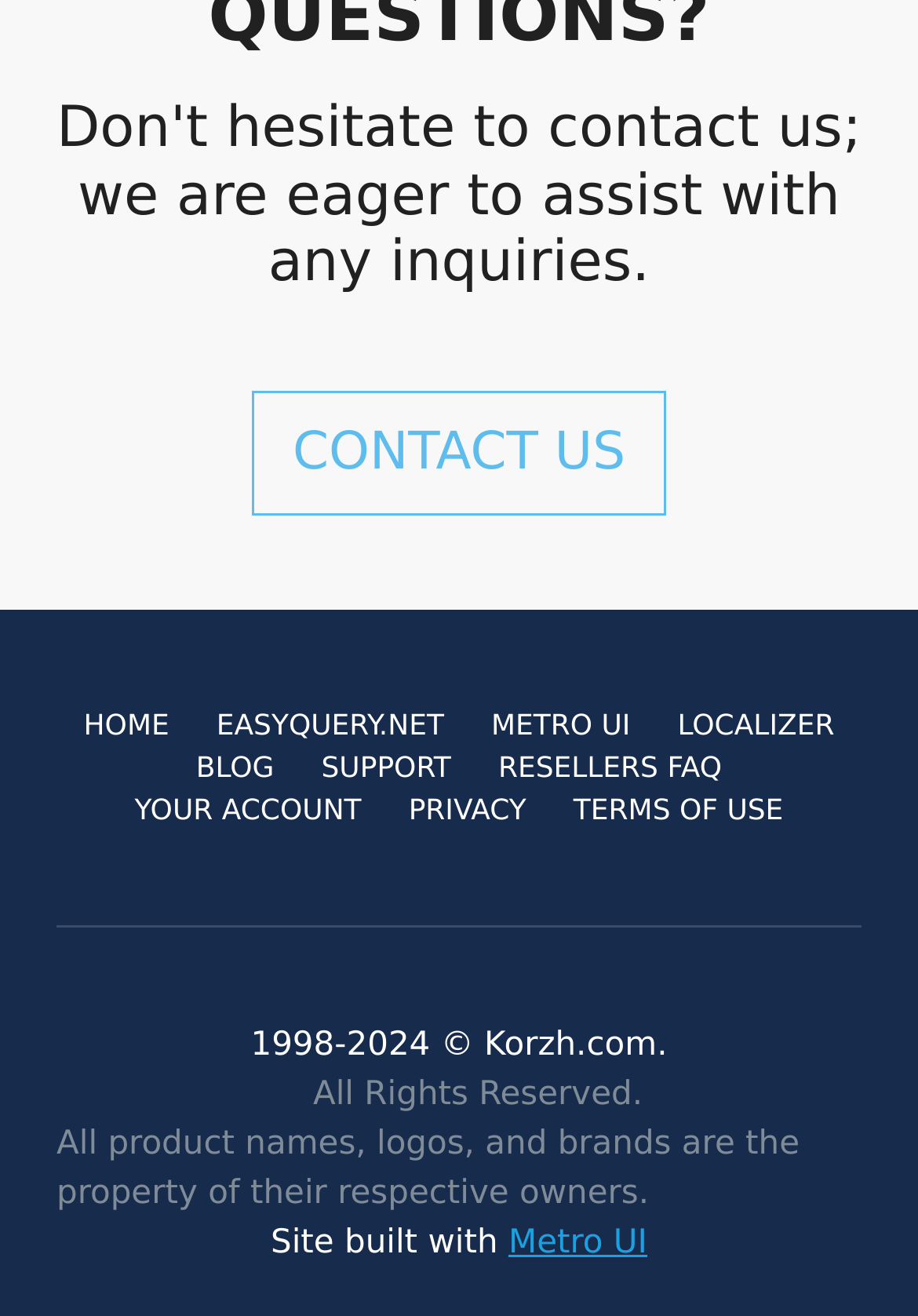Please identify the bounding box coordinates of the element I need to click to follow this instruction: "visit home page".

[0.091, 0.539, 0.184, 0.564]